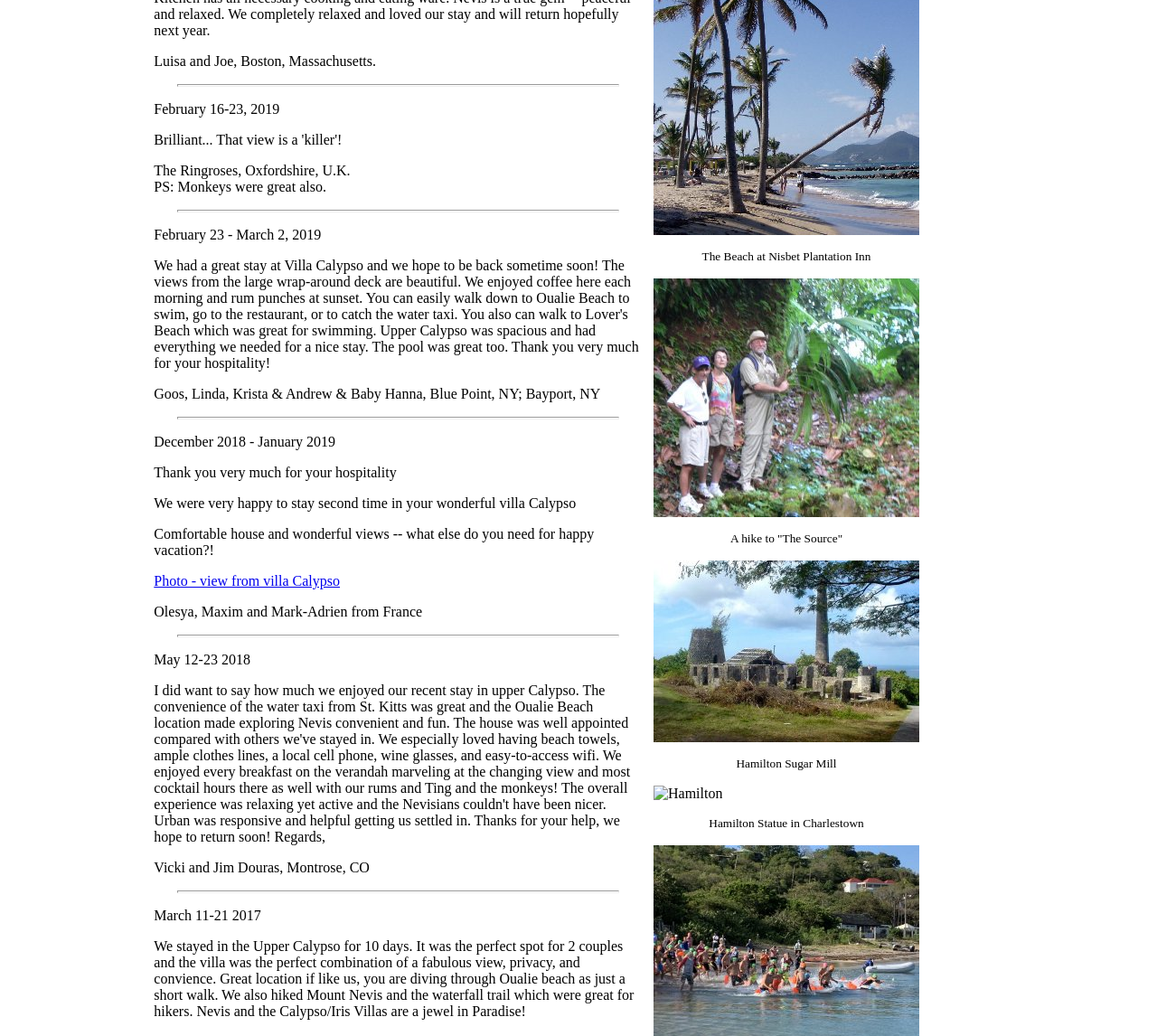Answer in one word or a short phrase: 
What is the date range mentioned in the third text?

February 16-23, 2019